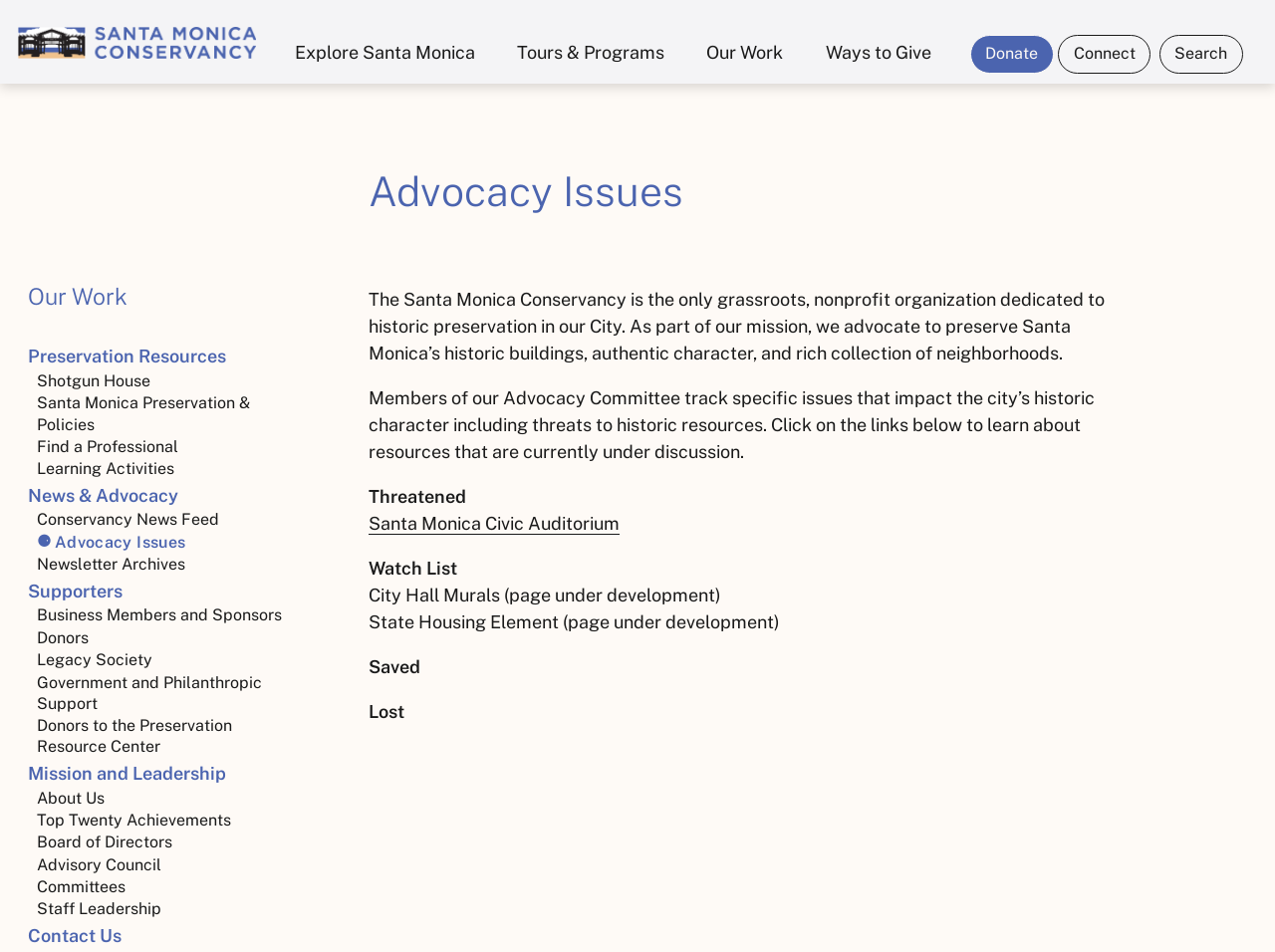What is the name of the program that educates about preservation?
Use the screenshot to answer the question with a single word or phrase.

Tours & Programs